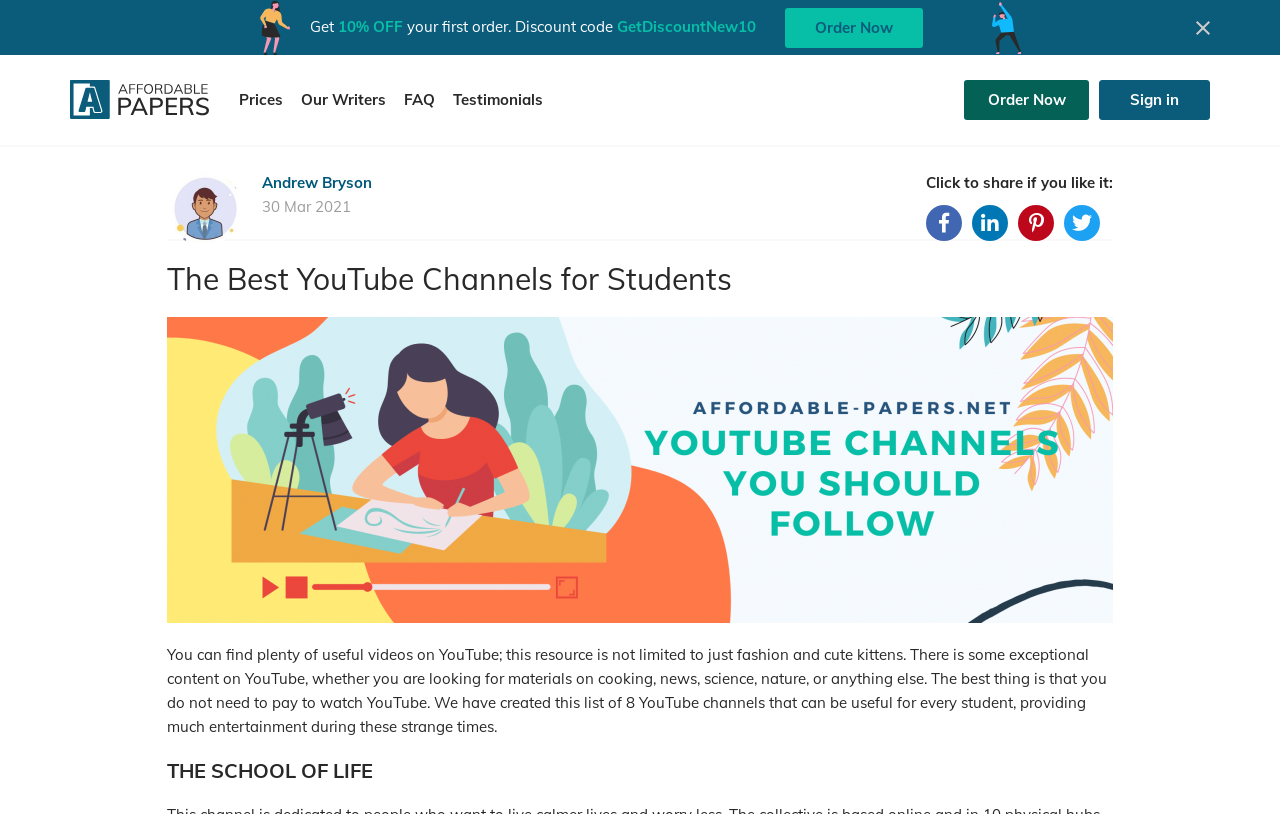Identify the bounding box coordinates of the element to click to follow this instruction: 'Check out the 'Testimonials' section'. Ensure the coordinates are four float values between 0 and 1, provided as [left, top, right, bottom].

[0.347, 0.098, 0.431, 0.147]